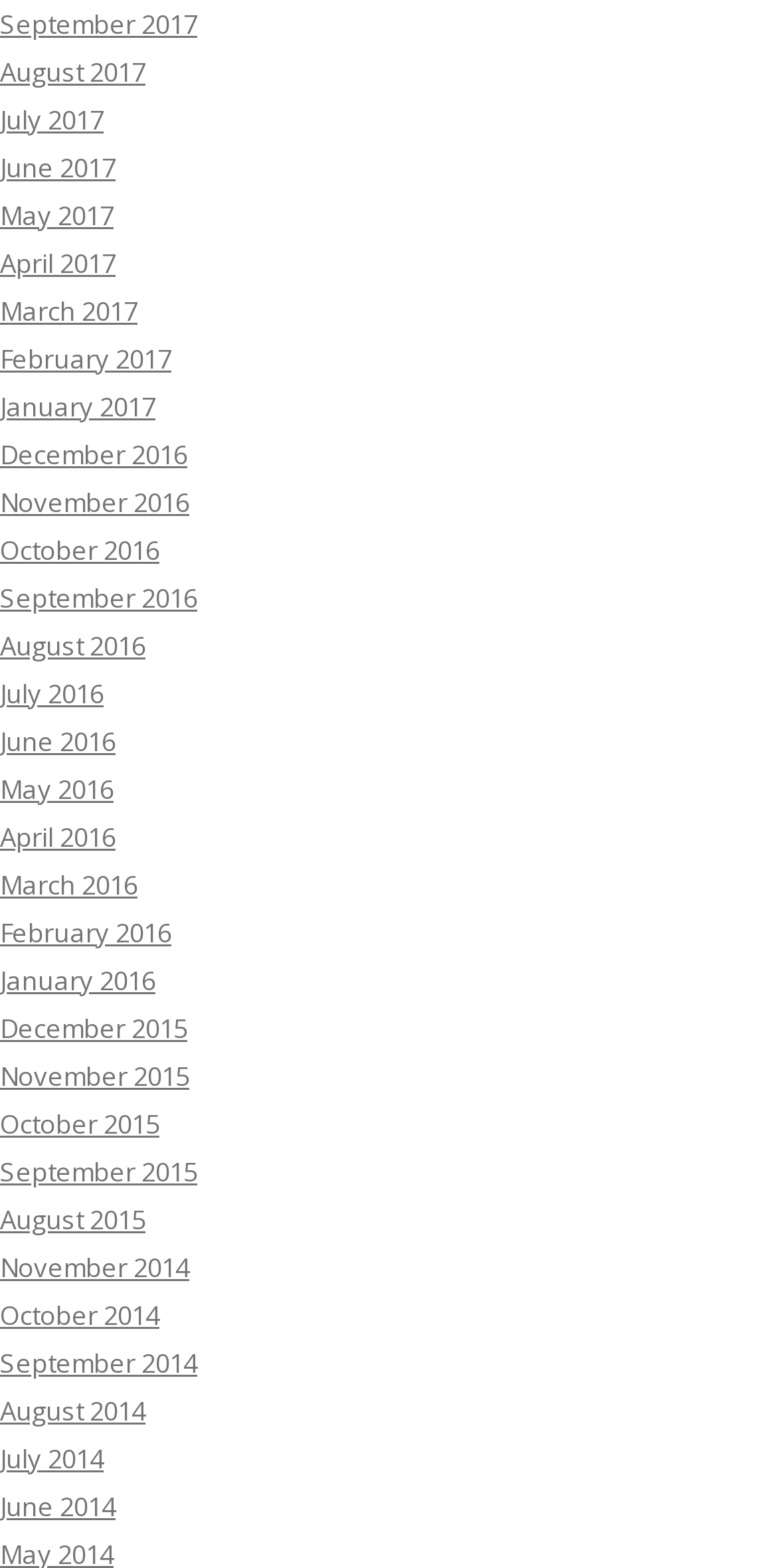How many links are there in 2017?
Look at the screenshot and give a one-word or phrase answer.

12